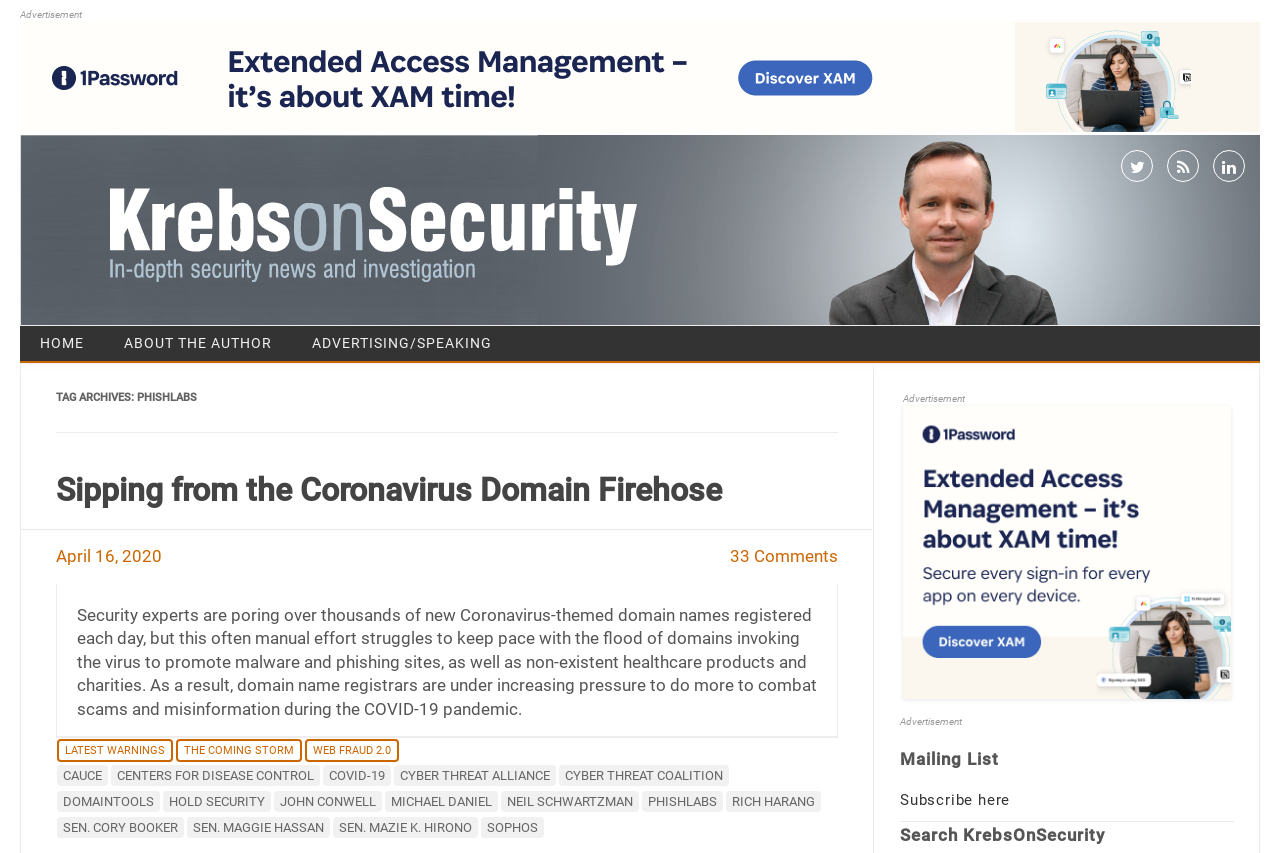What is the date of the article?
Please give a detailed and thorough answer to the question, covering all relevant points.

The answer can be found by looking at the static text element with the text 'April 16, 2020' which is likely the date of the article.